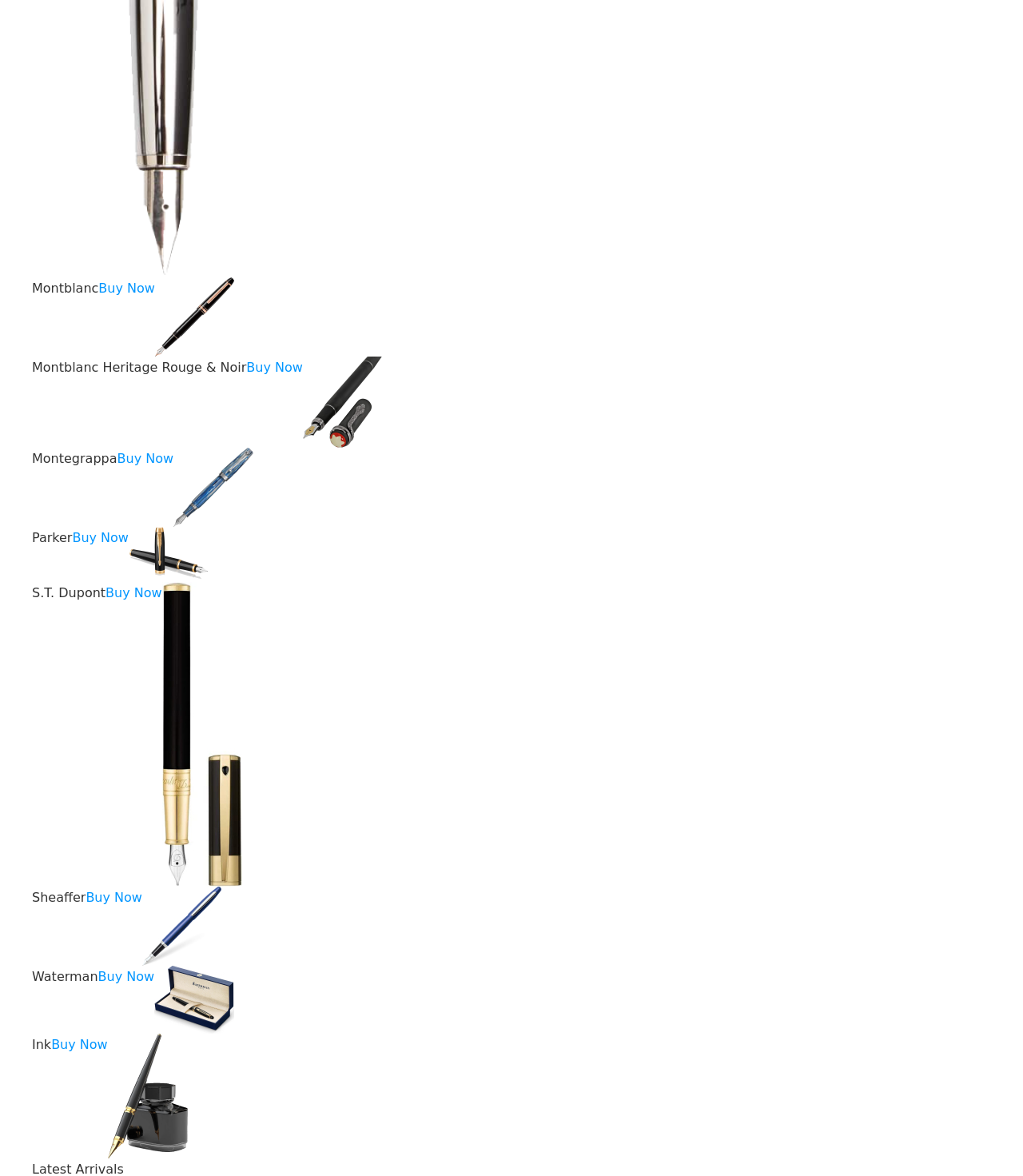Specify the bounding box coordinates of the area to click in order to follow the given instruction: "Learn more about S.T. Dupont."

[0.158, 0.497, 0.236, 0.51]